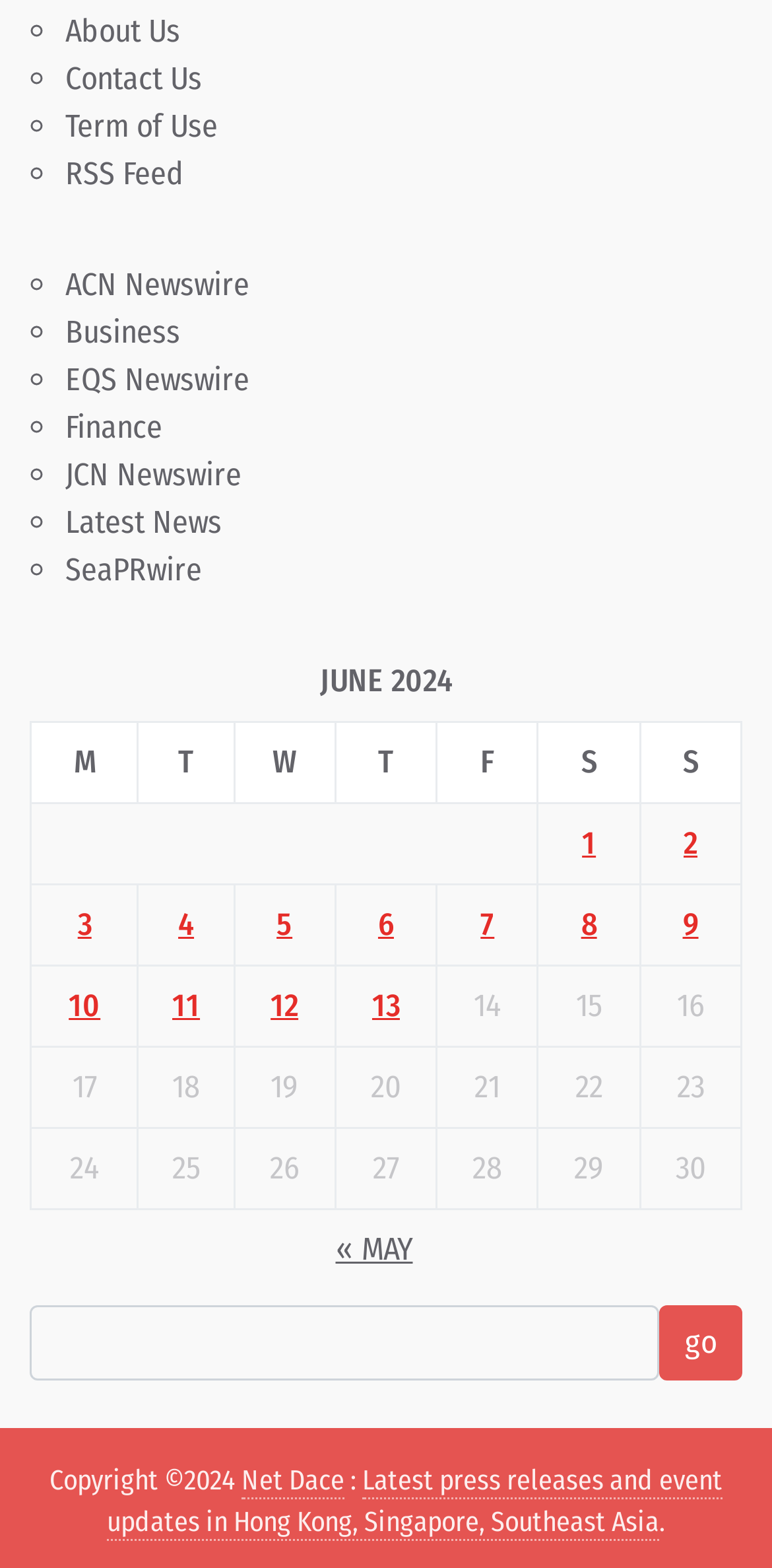Please give a one-word or short phrase response to the following question: 
What is the table on the page used for?

Displaying posts